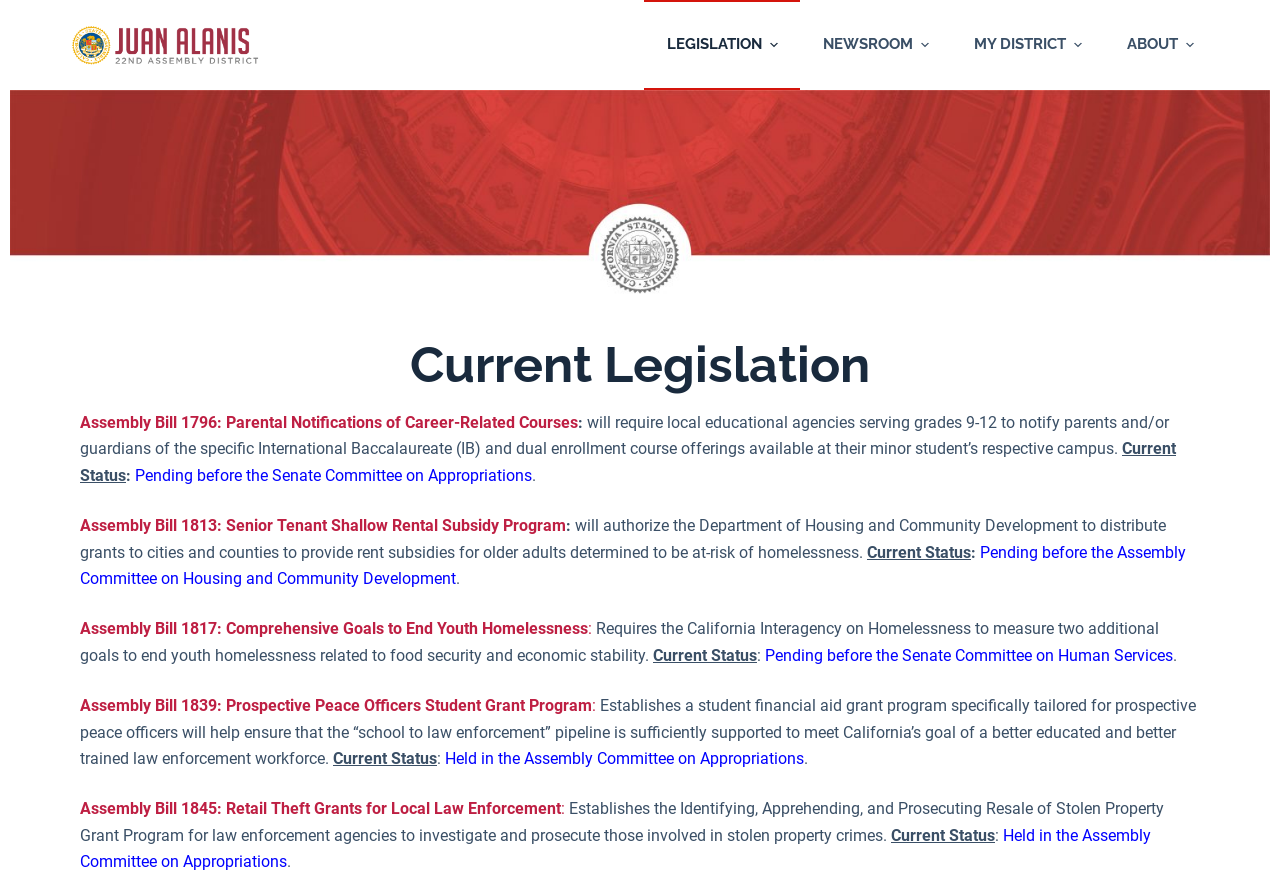Identify the bounding box coordinates of the specific part of the webpage to click to complete this instruction: "Click on the 'LEGISLATION' menu item".

[0.503, 0.0, 0.625, 0.1]